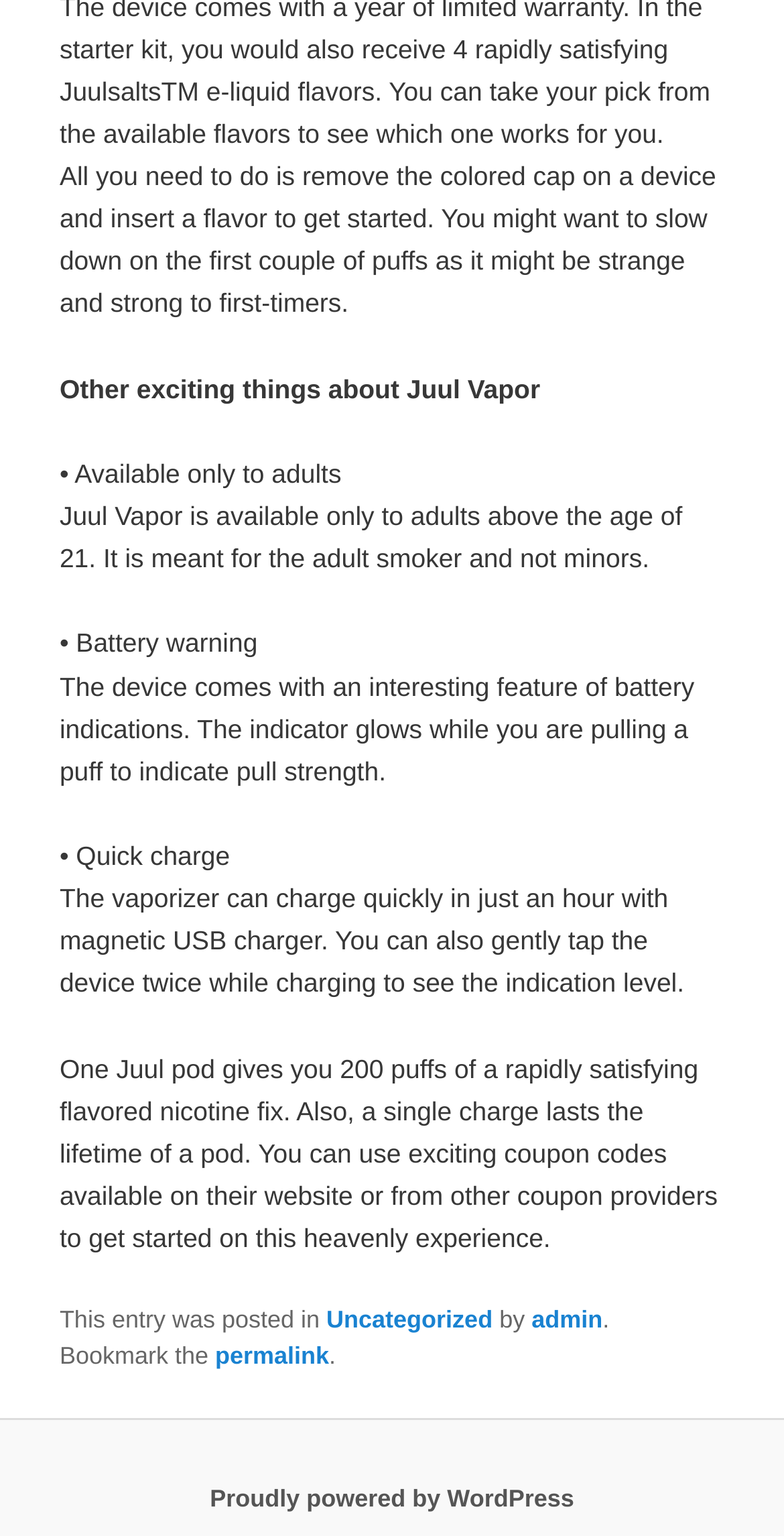Identify the bounding box coordinates for the UI element that matches this description: "Uncategorized".

[0.416, 0.85, 0.628, 0.869]